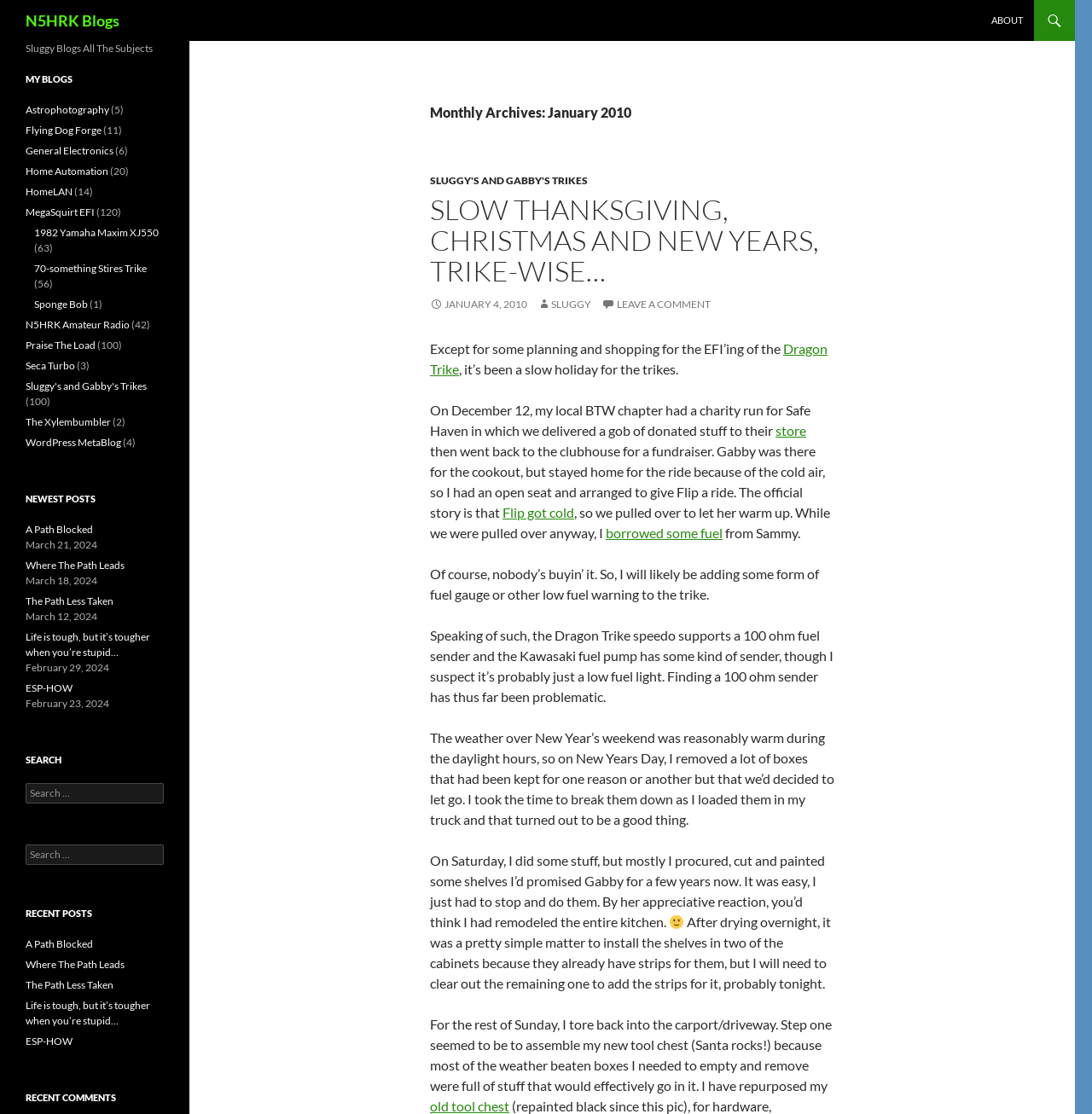Write an extensive caption that covers every aspect of the webpage.

This webpage is a blog titled "N5HRK Blogs" with a focus on the month of January 2010. At the top, there is a heading with the blog title and a link to the blog's homepage. Below this, there are several navigation links, including "ABOUT" and "MY BLOGS", which are located at the top right corner of the page.

The main content of the page is divided into sections. The first section is titled "Monthly Archives: January 2010" and contains several blog posts. Each post has a title, a brief summary, and a link to read more. The posts are arranged in a vertical list, with the most recent post at the top.

To the right of the blog posts, there is a sidebar with several sections. The first section is titled "MY BLOGS" and contains a list of links to other blogs, including "Astrophotography", "Flying Dog Forge", and "Sluggy's and Gabby's Trikes". Each link has a number in parentheses, indicating the number of posts in that blog.

Below the "MY BLOGS" section, there is a section titled "NEWEST POSTS" which lists the most recent blog posts, with their titles, links, and dates. The dates range from March 21, 2024, to February 23, 2024.

At the bottom of the page, there is a search bar with a label "Search for:".

Throughout the page, there are several images, including a smiley face 🙂 and a few icons. The text is arranged in a clear and readable format, with headings and links standing out from the rest of the content.